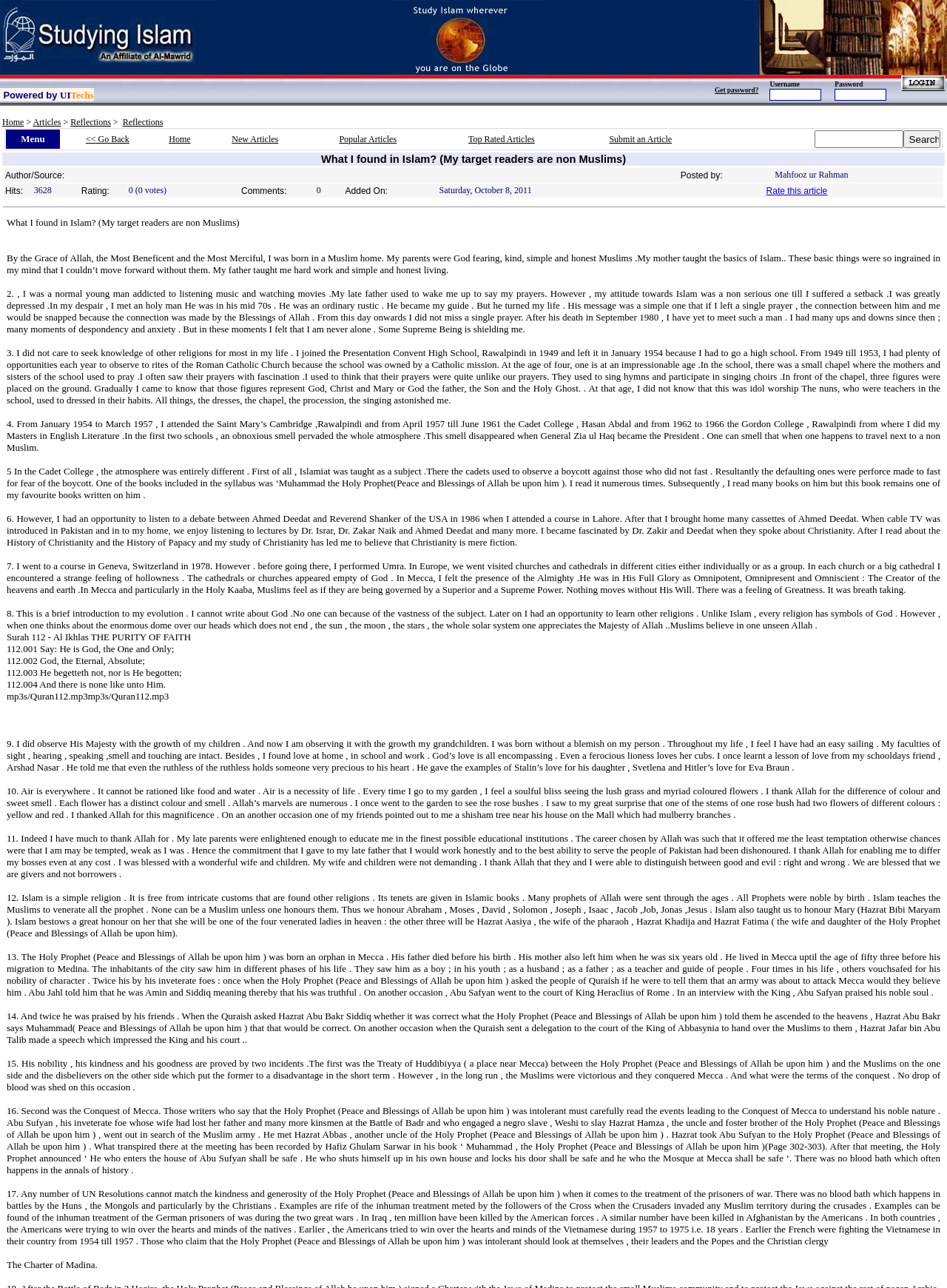Identify the bounding box coordinates of the region that should be clicked to execute the following instruction: "Search for articles".

[0.86, 0.101, 0.954, 0.115]